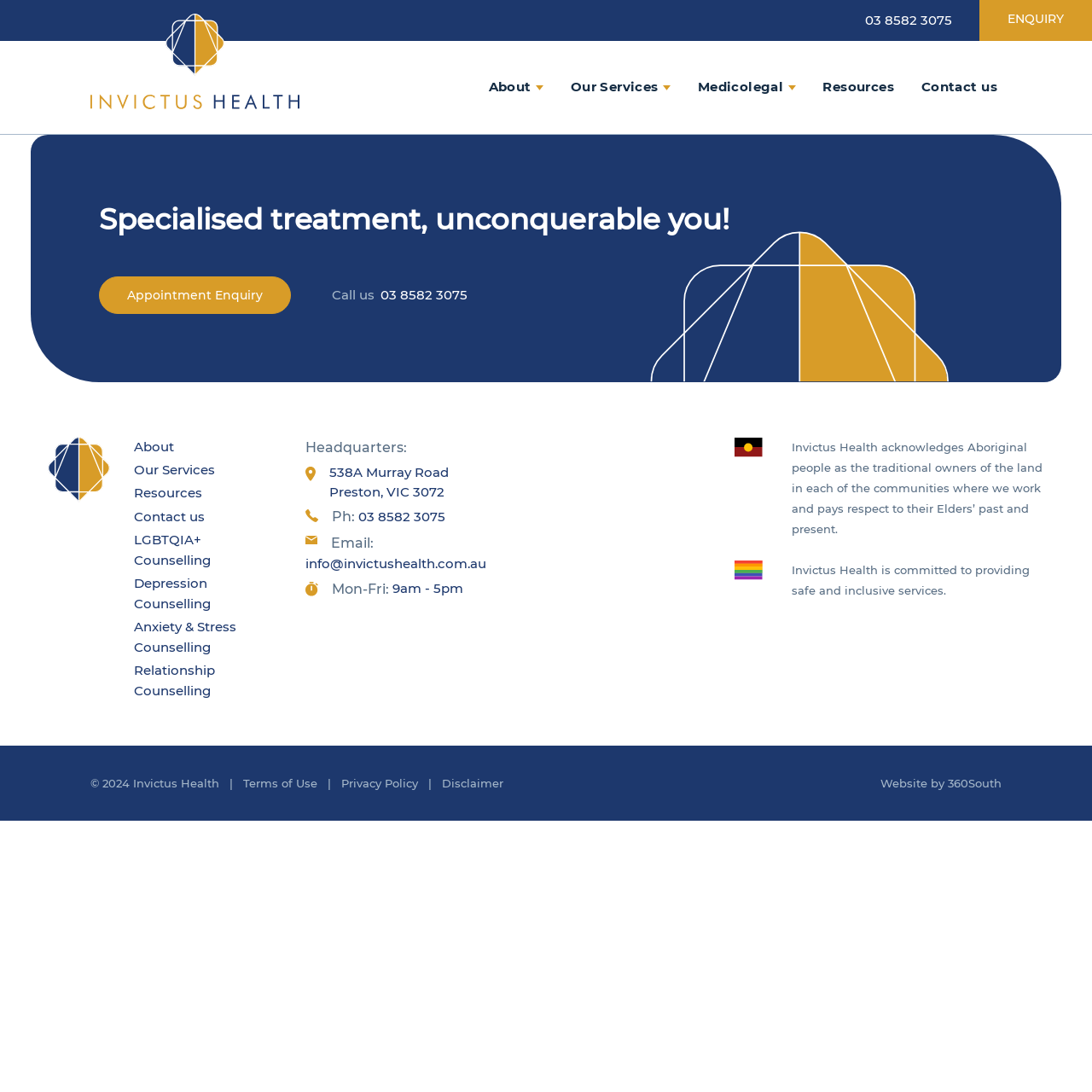Please answer the following question using a single word or phrase: 
What is the address of Invictus Health's headquarters?

538A Murray Road Preston, VIC 3072